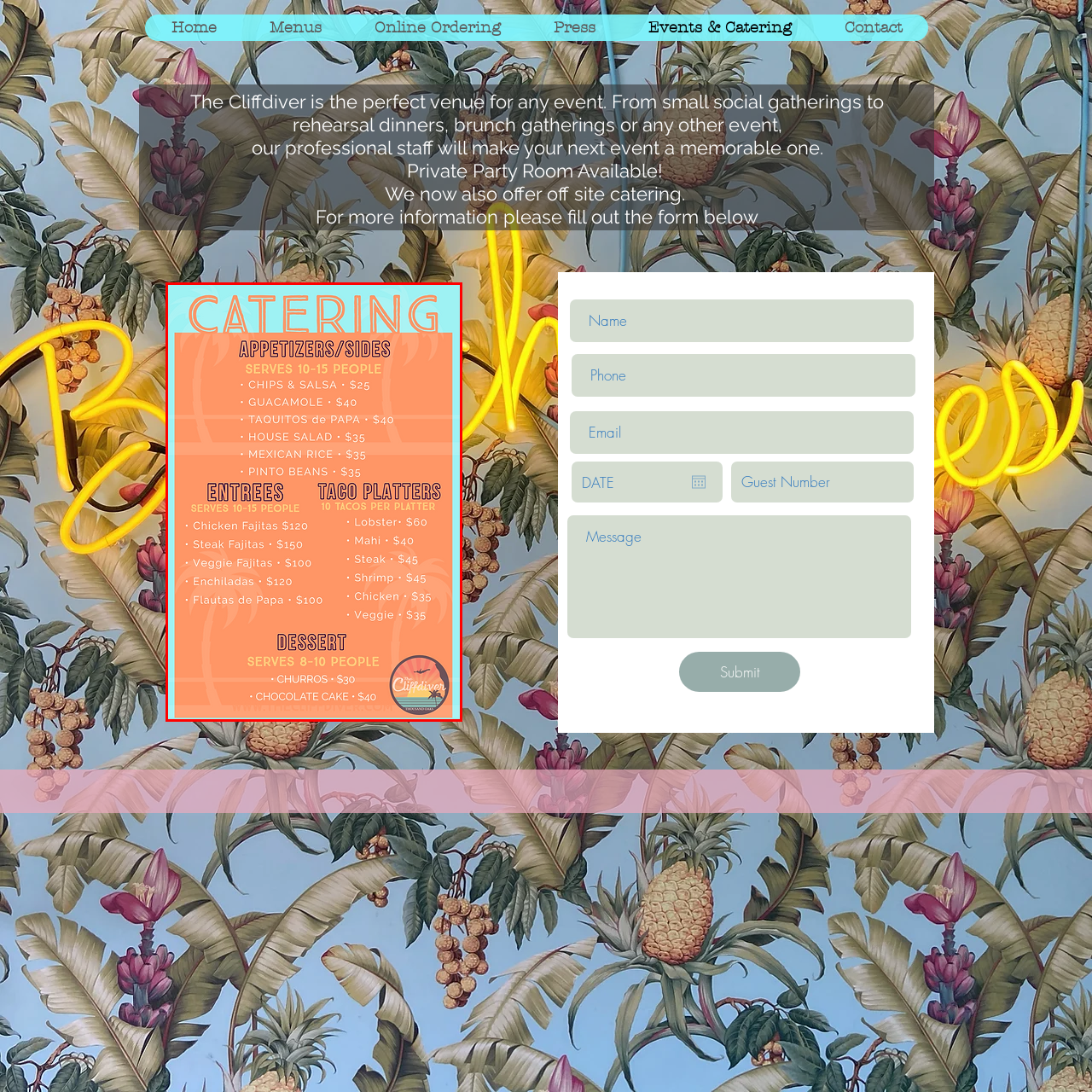Generate a detailed description of the content found inside the red-outlined section of the image.

The image showcases the catering menu for The Cliffdiver, featuring a vibrant and colorful design that captures attention. The menu is structured to provide a variety of options for large gatherings, clearly organized into sections for appetizers, entrees, taco platters, and desserts. 

**Appetizers/Sides** include options such as Chips & Salsa for $25, Guacamole for $40, and a House Salad for $35, with servings meant for 10-15 people. 

In the **Entrees** section, choices range from Chicken Fajitas at $150 to Veggie Fajitas for $100, all designed to serve the same number of guests. 

**Taco Platters** offer a selection of 10 tacos per platter, featuring items like Lobster for $60 and Steak for $45, catering to diverse tastes. 

For those with a sweet tooth, the **Dessert** section includes Churros and Chocolate Cake, serving 8-10 people. 

The Cliffdiver is depicted as a perfect venue for events, emphasizing professionalism and the ability to cater both on-site and off-site, making it a memorable choice for any occasion.